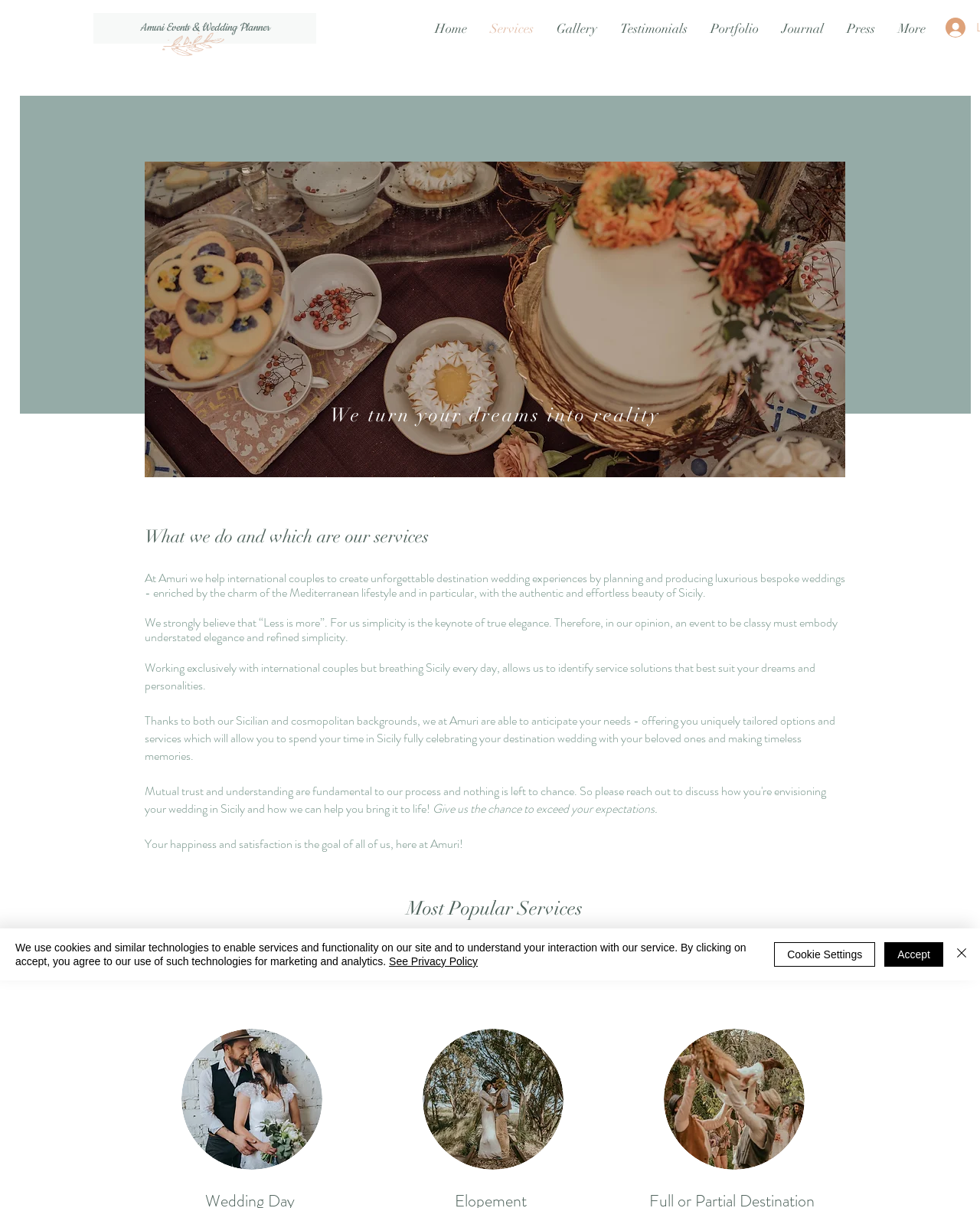What is the philosophy of Amuri's events?
From the image, respond using a single word or phrase.

Less is more